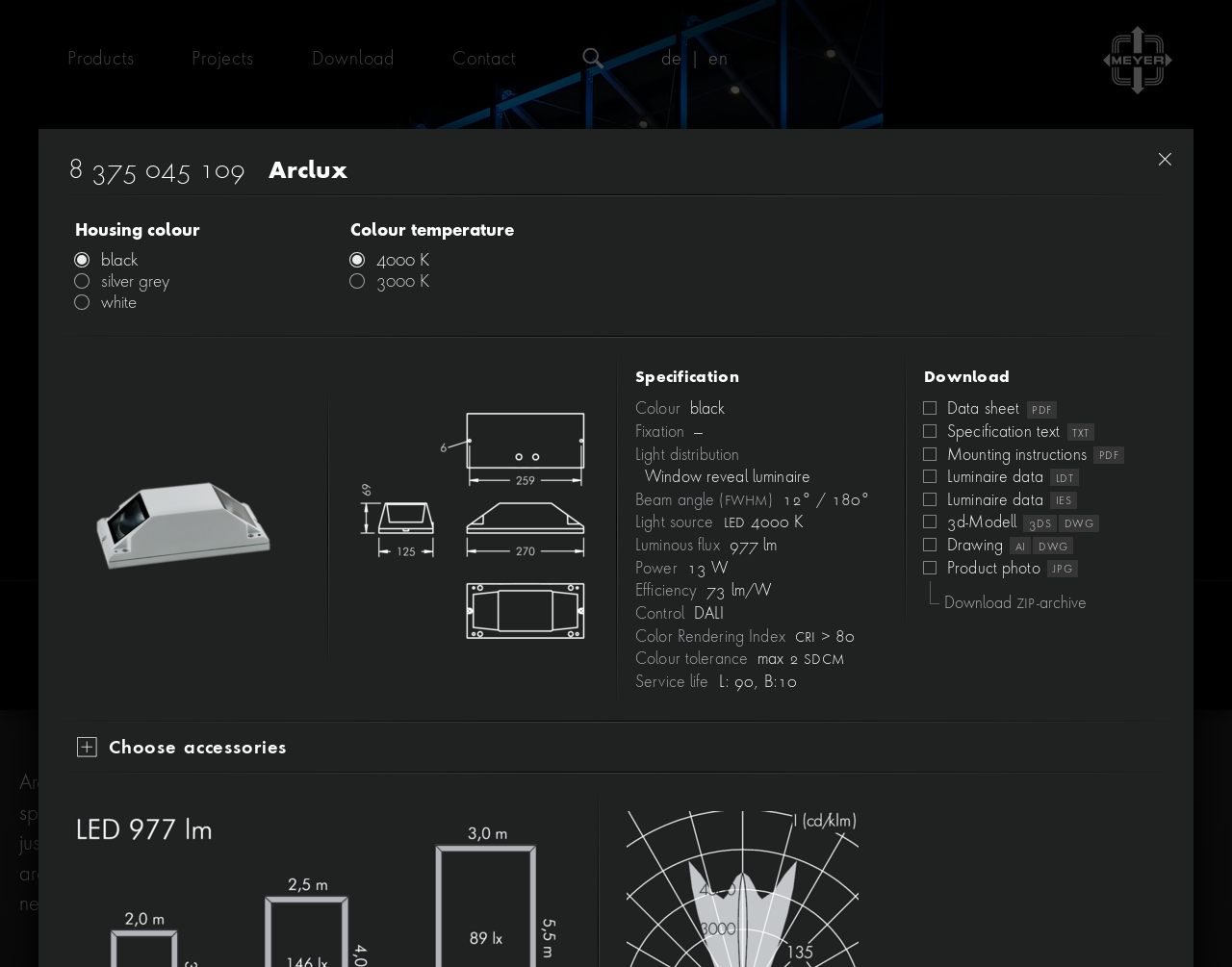Can you specify the bounding box coordinates for the region that should be clicked to fulfill this instruction: "Select the English language".

[0.572, 0.036, 0.594, 0.087]